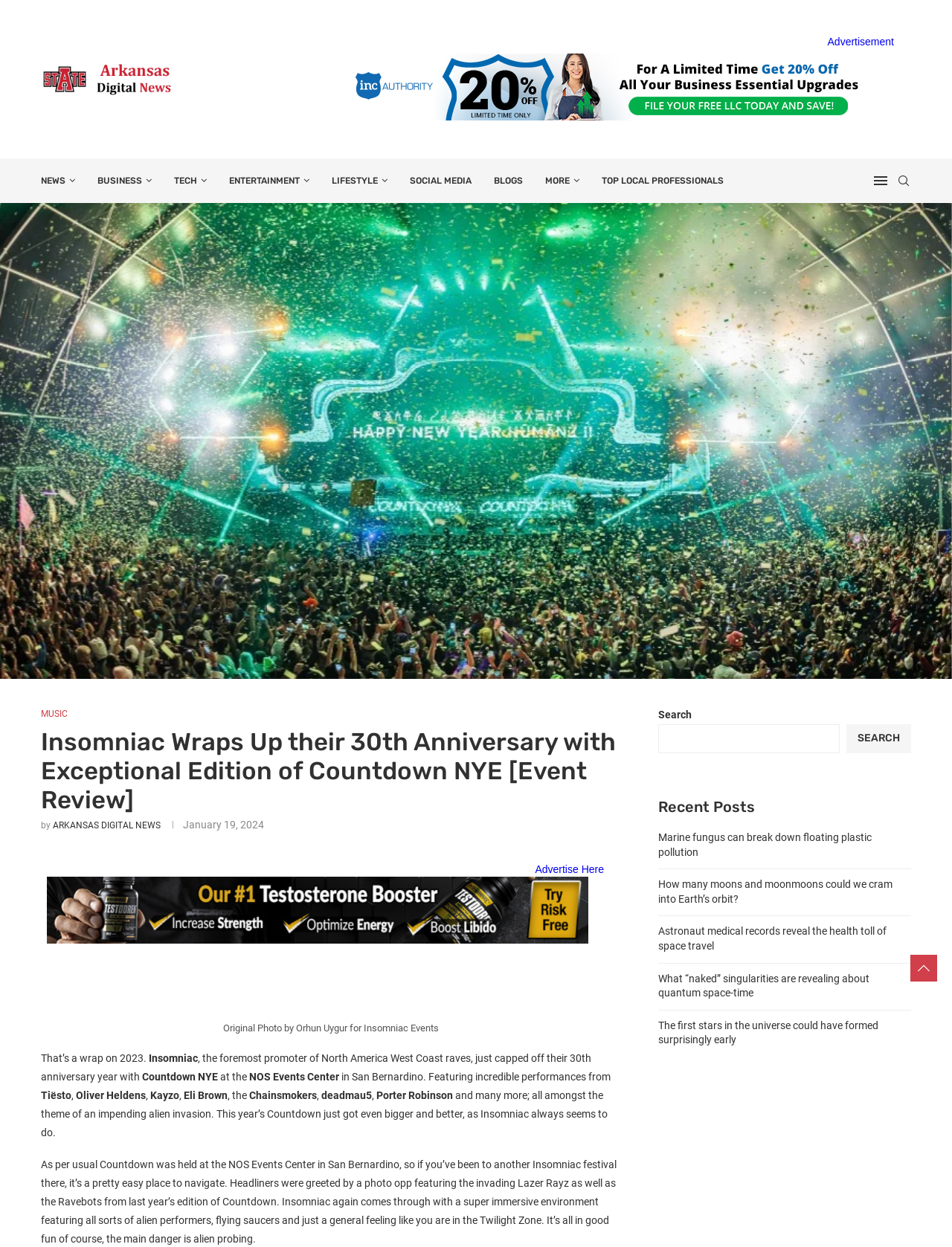Who performed at the Countdown NYE event?
Based on the image content, provide your answer in one word or a short phrase.

Tiësto, Oliver Heldens, Kayzo, Eli Brown, Chainsmokers, deadmau5, Porter Robinson